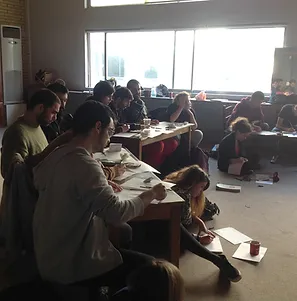Elaborate on all the key elements and details present in the image.

The image captures a vibrant drawing session at a drama school, where students are engaged in a creative exercise. The room is filled with natural light streaming through large windows, illuminating the focused expressions of the participants as they sketch on sheets of paper. Some students are seated at tables, while others are comfortably positioned on the floor, all immersed in their artistic process. This scene reflects a collaborative and imaginative atmosphere, likely inspired by a short drawing course designed by Maria Nymfiadi, aimed at exploring the theme of “waste” in art. The project encourages students to draw objects they find, paying close attention to forms and shadows, culminating in a collective artwork titled “unswept floor.”